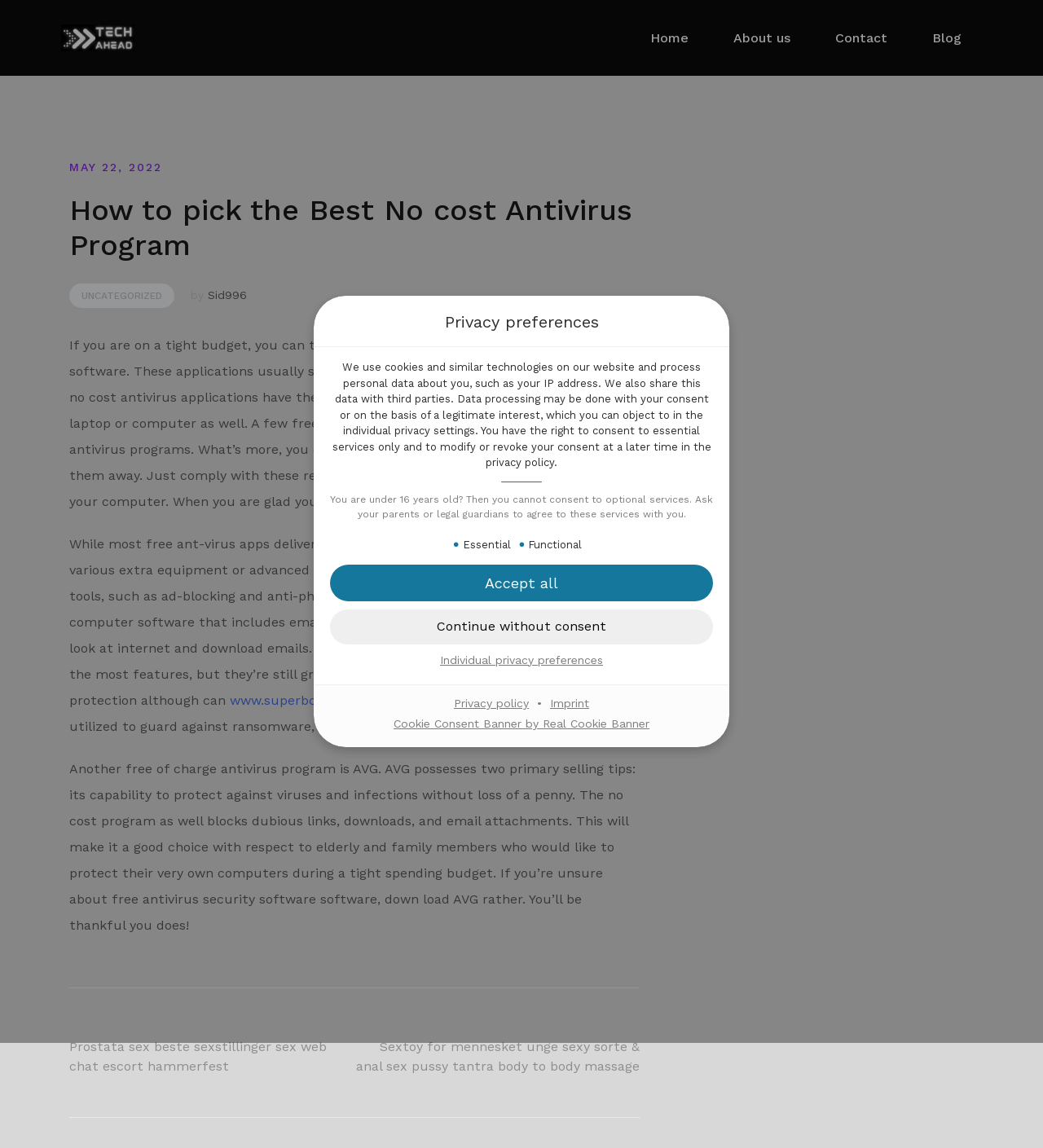Please locate the clickable area by providing the bounding box coordinates to follow this instruction: "Visit the 'Blog' page".

[0.894, 0.025, 0.922, 0.042]